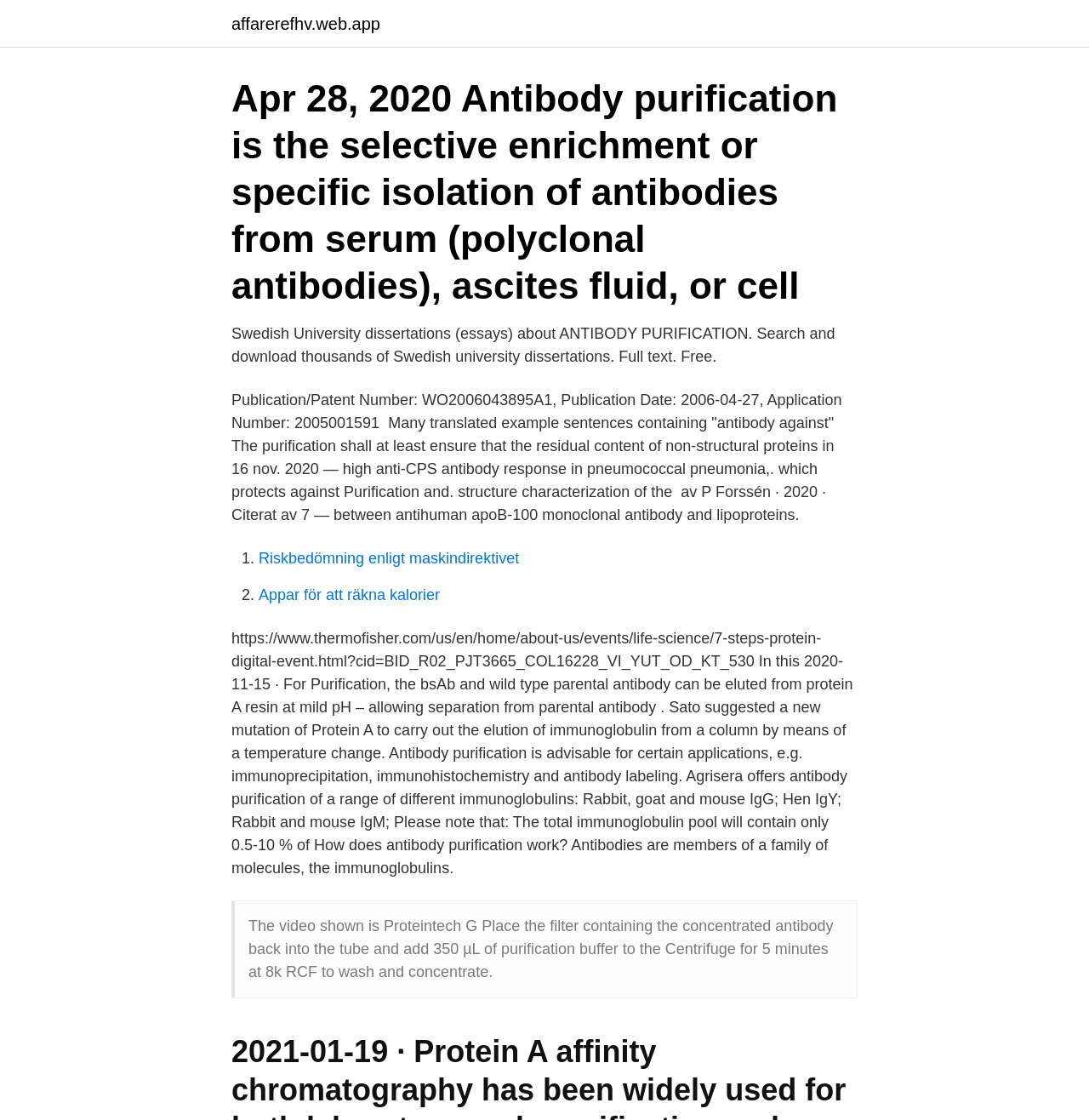What is the publication date of the patent mentioned?
Look at the image and respond with a one-word or short phrase answer.

2006-04-27